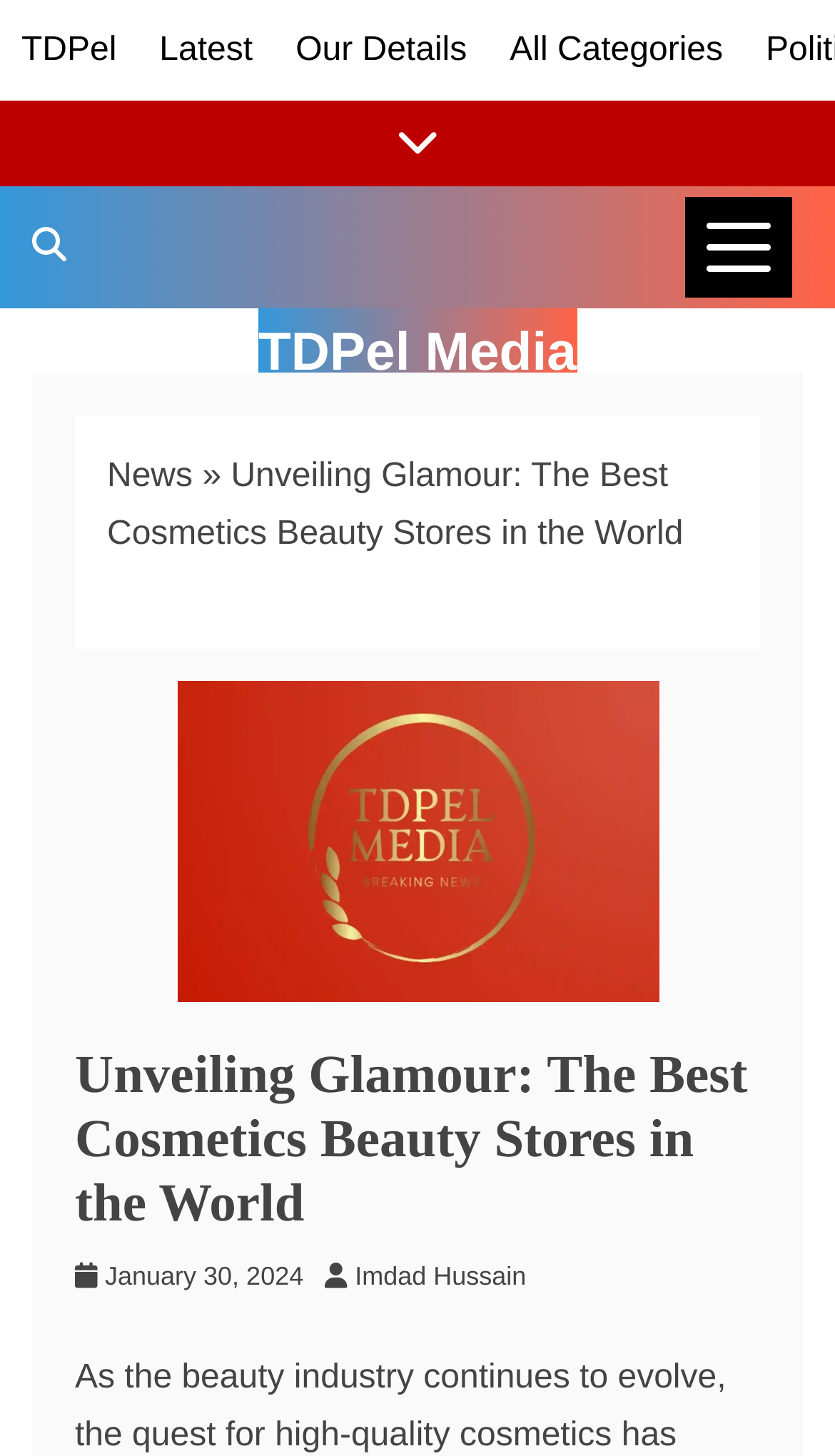How many navigation links are in the top menu?
Give a single word or phrase as your answer by examining the image.

4